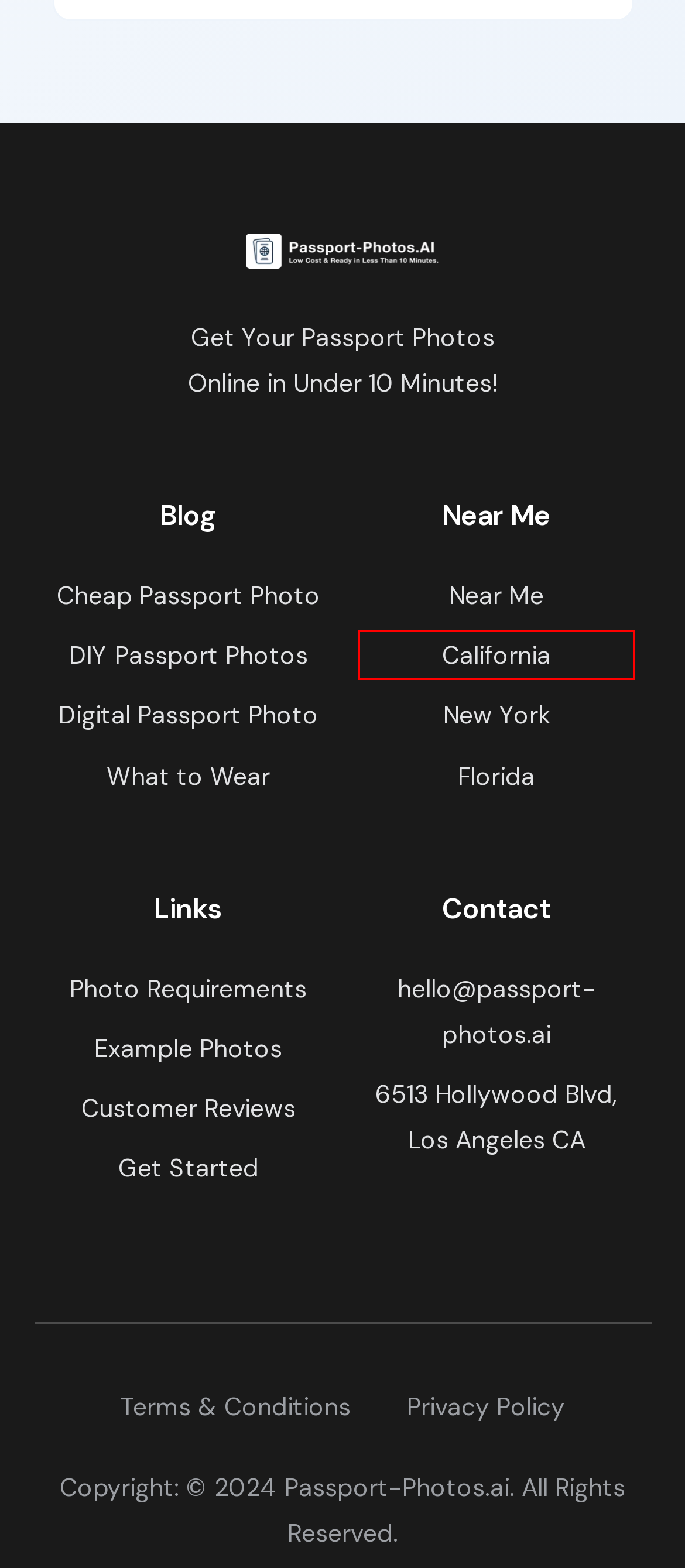You see a screenshot of a webpage with a red bounding box surrounding an element. Pick the webpage description that most accurately represents the new webpage after interacting with the element in the red bounding box. The options are:
A. Examples - At Home Passport Photos - Online & Ready in Minutes
B. Online Passport Photos in Under 10 Minutes - California Passport Photos
C. Get Your Perfect Passport Picture with Your iPhone: A DIY Guide
D. Get Your Passport Photos Online in Minutes | Passport-Photos.ai
E. Turning Your Passport Photo Digital: A Step-By-Step Guide
F. At Home Passport Photos - Online & Ready in Minutes | Near Me
G. What to Wear for Your Passport Photo: Expert Tips
H. At Home Passport Photos - Online & Ready in Minutes | Blog

B